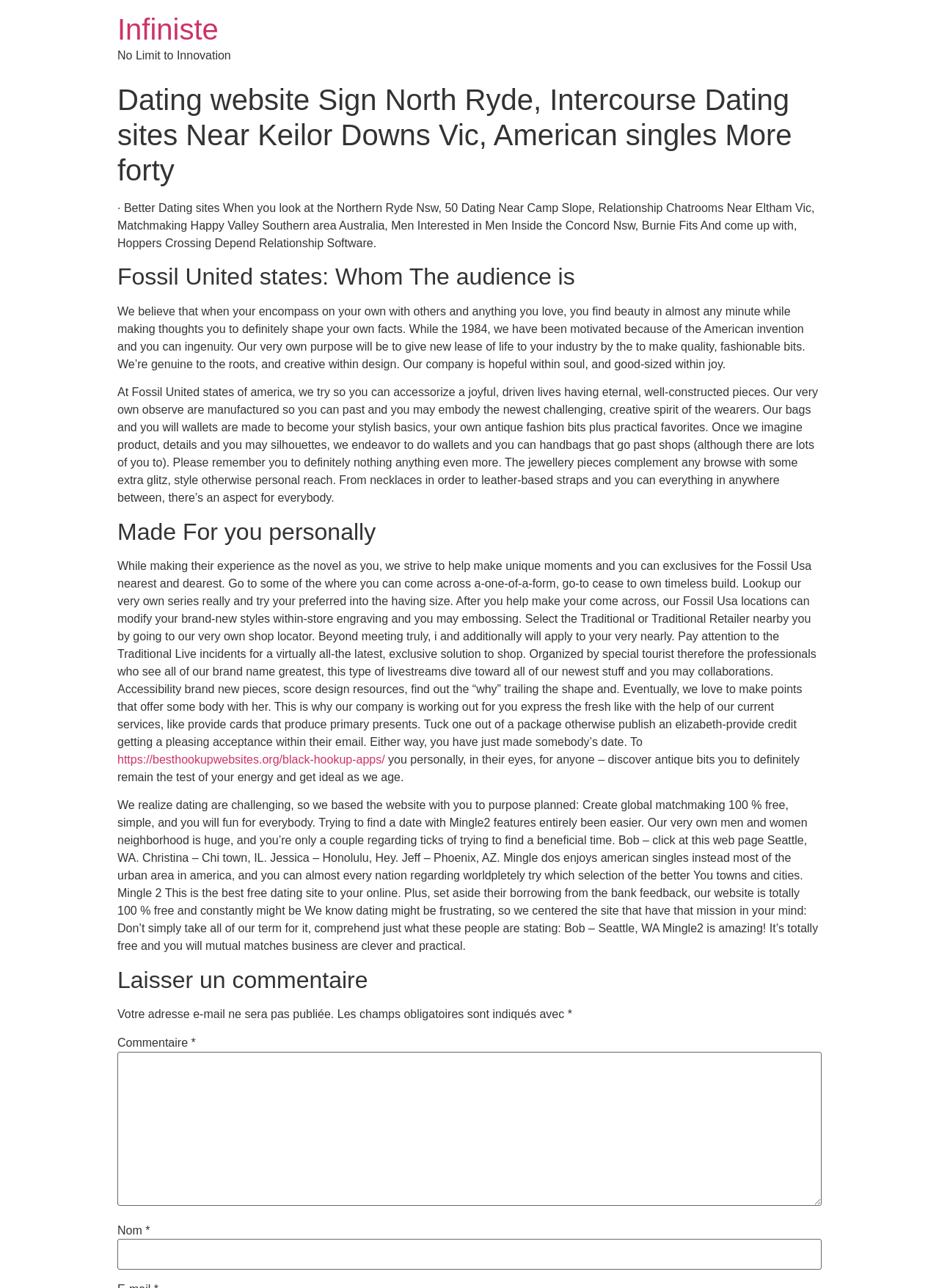Produce an extensive caption that describes everything on the webpage.

This webpage appears to be a dating website with a focus on American singles. At the top, there is a heading "Infiniste" with a link to the same name. Below it, there is a static text "No Limit to Innovation". 

The main content of the webpage is divided into several sections. The first section has a heading "Dating website Sign North Ryde, Intercourse Dating sites Near Keilor Downs Vic, American singles More forty" and a static text describing various dating sites and their features. 

The next section has a heading "Fossil United States: Who We Are" and several static texts describing the company's purpose, values, and products, including watches, bags, and jewelry. 

The following section has a heading "Made For You" and describes how the company strives to create unique experiences and exclusive offers for its customers. There is also a link to a webpage and a static text describing the company's services, including in-store engraving and embossing.

The next section appears to be a testimonial or review section, with a static text describing the company's dating website and its features. There are also quotes from several users praising the website.

At the bottom of the webpage, there is a section for leaving a comment, with a heading "Laisser un commentaire" and several text boxes for entering a name, email address, and comment.